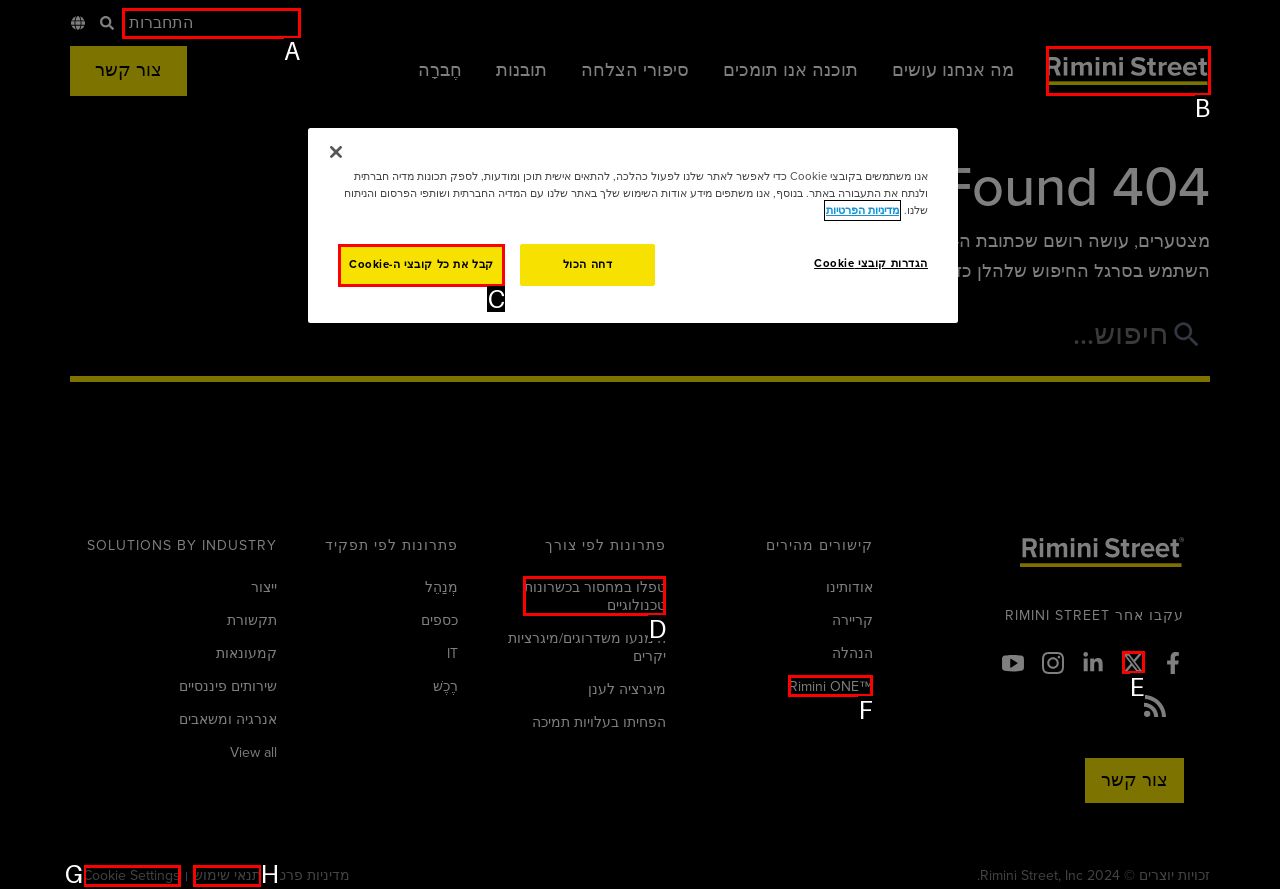From the given choices, indicate the option that best matches: aria-label="Twitter"
State the letter of the chosen option directly.

E